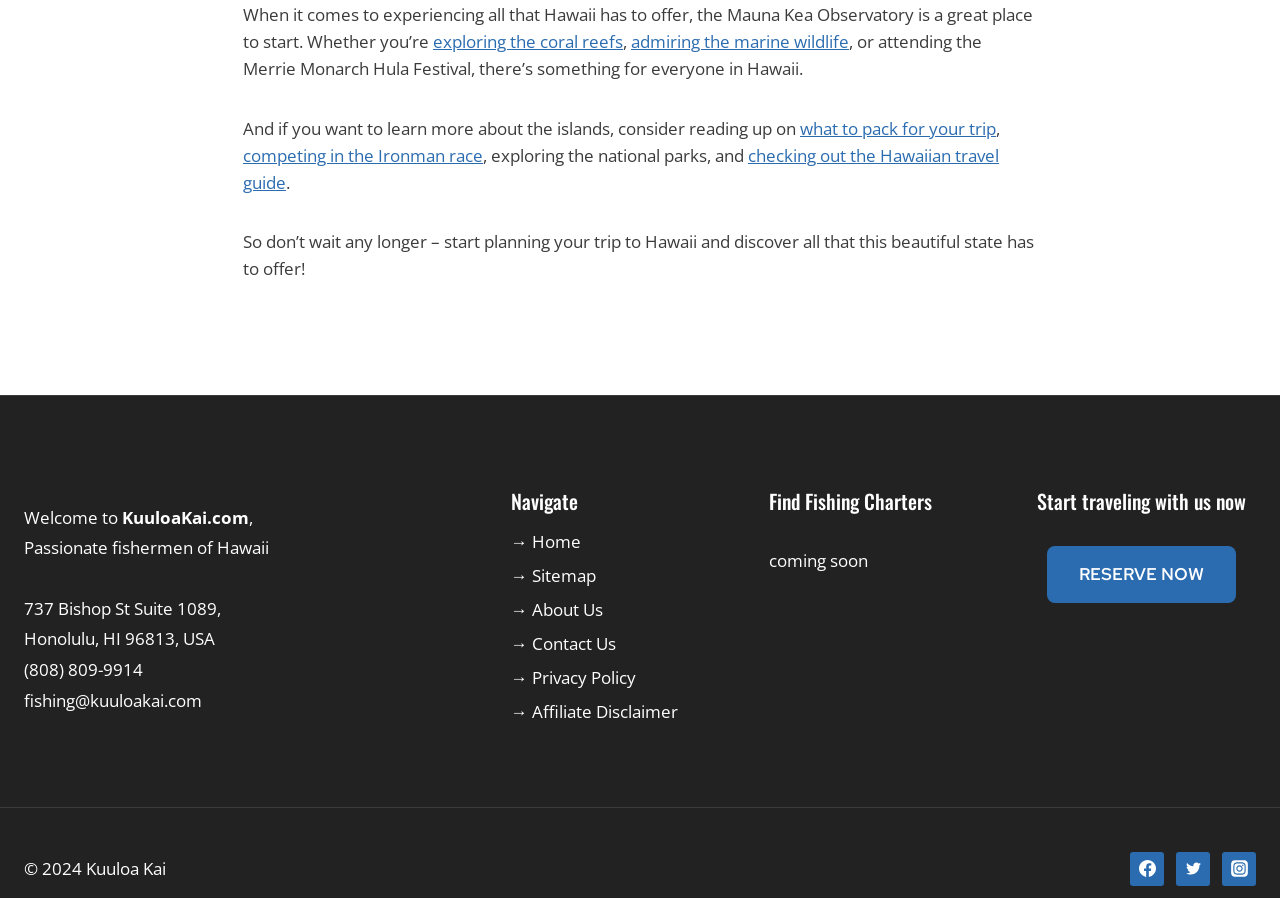Extract the bounding box coordinates of the UI element described by: "exploring the coral reefs". The coordinates should include four float numbers ranging from 0 to 1, e.g., [left, top, right, bottom].

[0.338, 0.034, 0.487, 0.059]